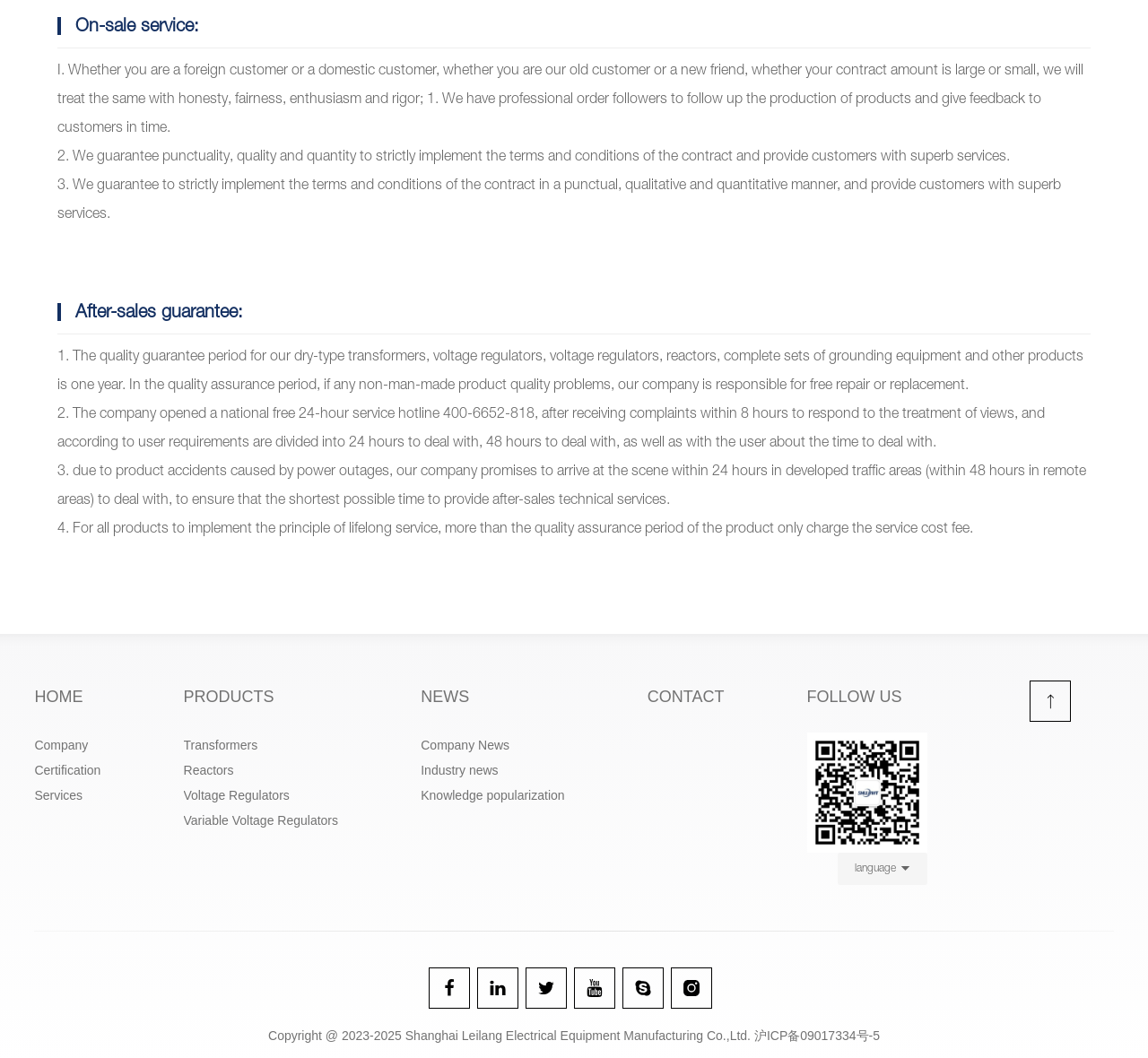Please indicate the bounding box coordinates for the clickable area to complete the following task: "View the image in slideshow". The coordinates should be specified as four float numbers between 0 and 1, i.e., [left, top, right, bottom].

None